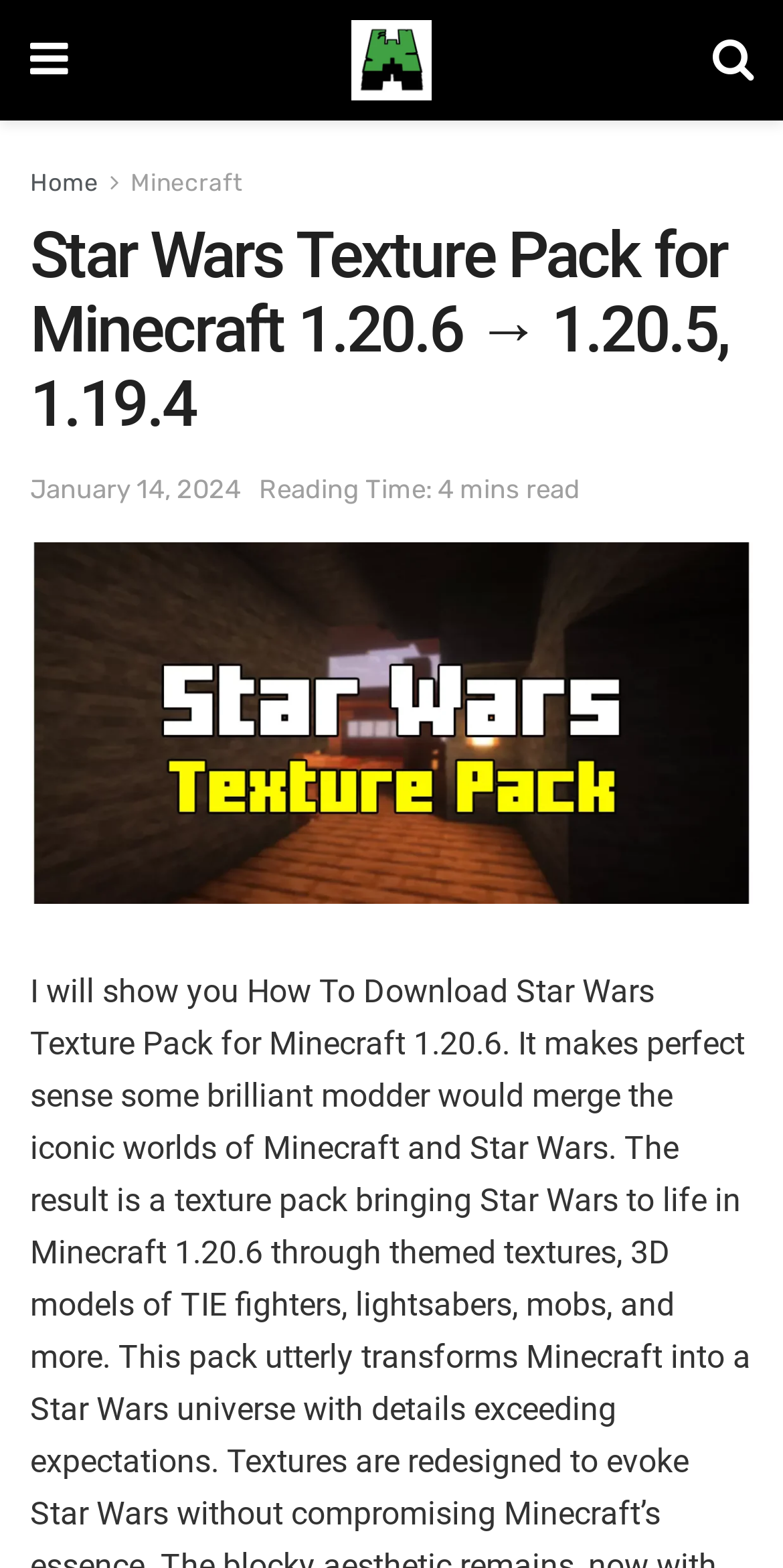Is there an image related to Minecraft Wild?
Using the details from the image, give an elaborate explanation to answer the question.

I can see an image with the text 'Minecraft Wild' on the webpage, which suggests that it is related to Minecraft Wild.